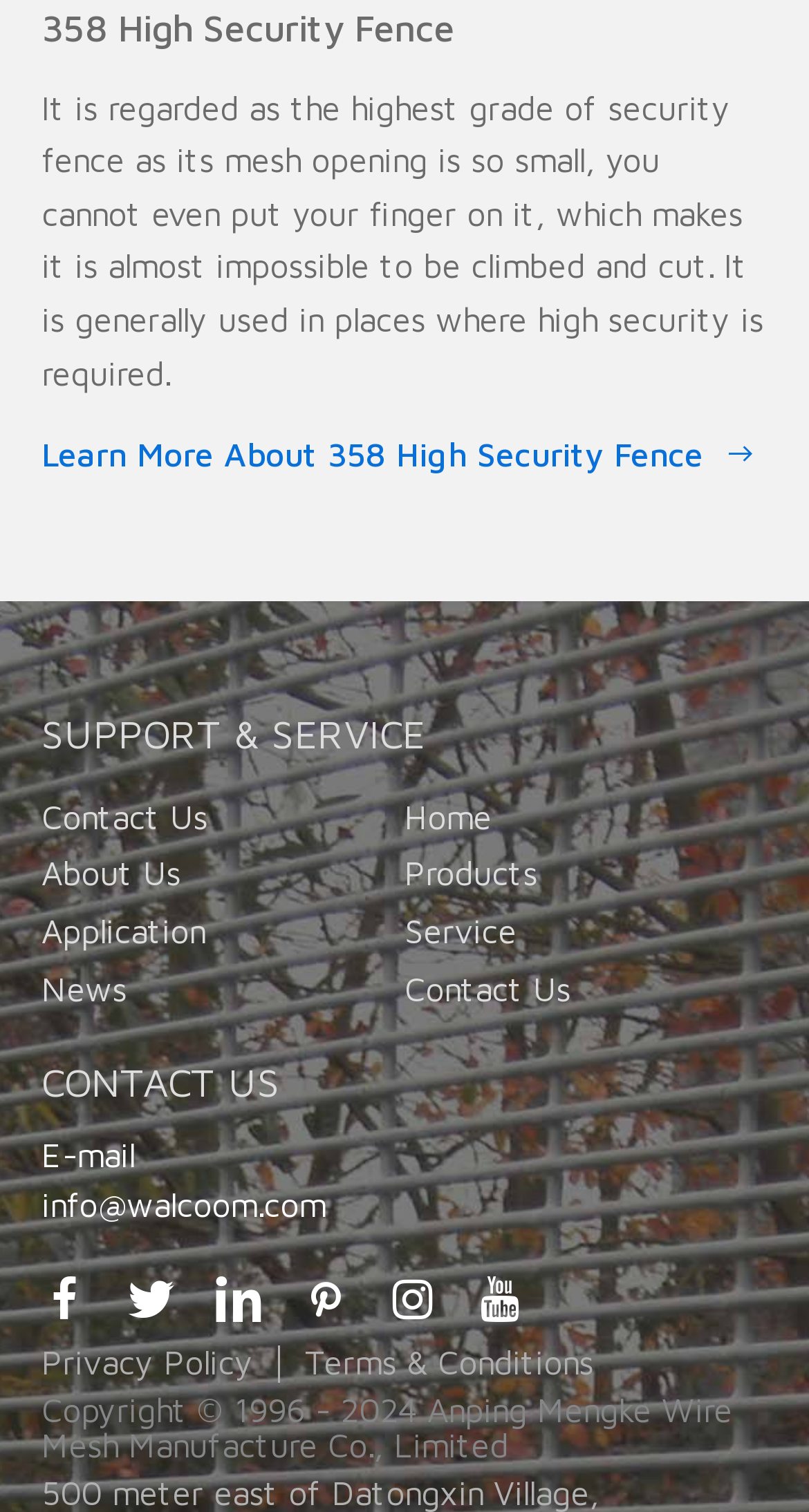What is the company's name?
Please provide a comprehensive answer based on the details in the screenshot.

The company's name is mentioned at the bottom of the webpage as 'Anping Mengke Wire Mesh Manufacture Co., Limited'.